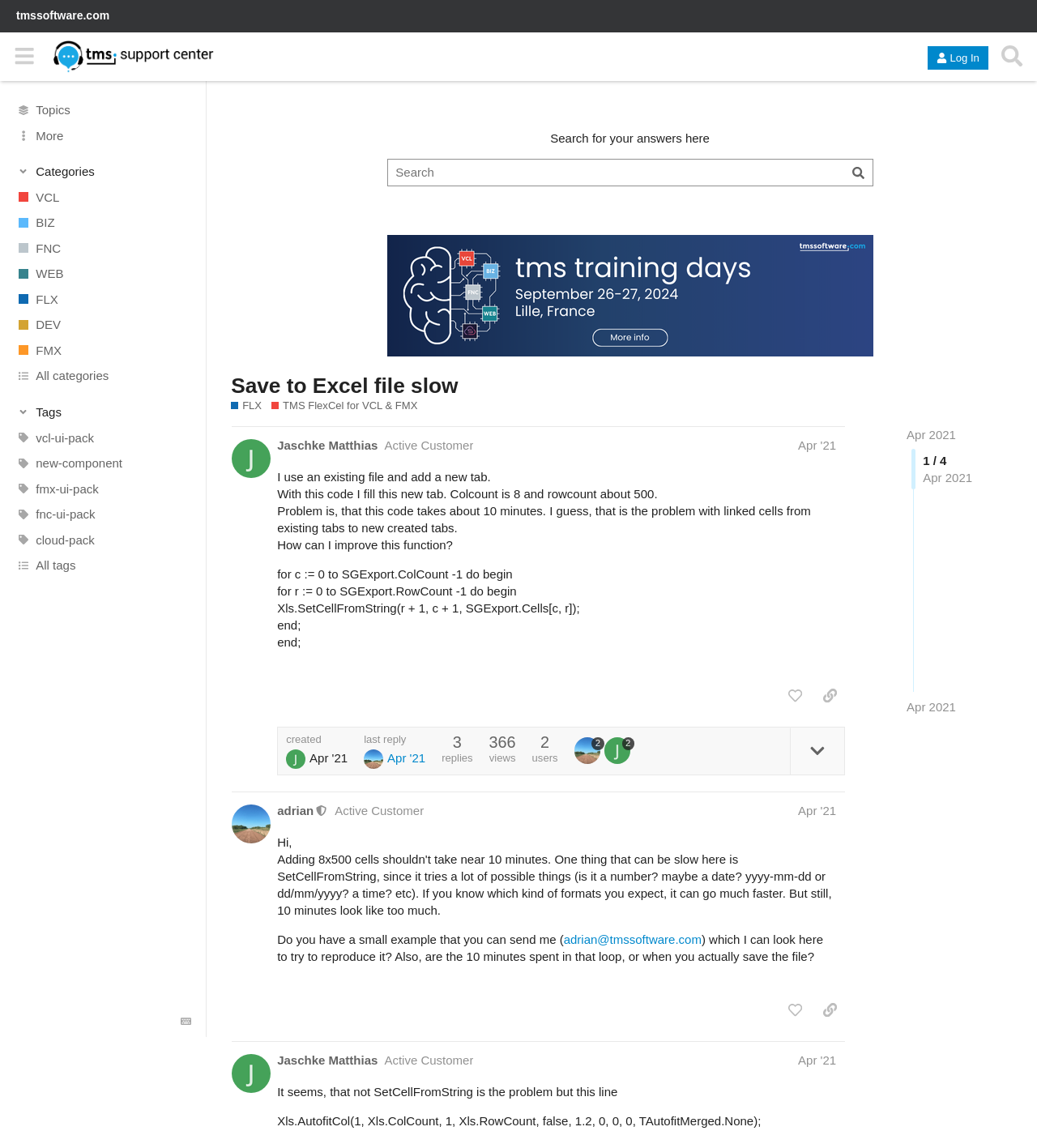Find the bounding box coordinates of the clickable element required to execute the following instruction: "Open advanced search". Provide the coordinates as four float numbers between 0 and 1, i.e., [left, top, right, bottom].

[0.809, 0.138, 0.842, 0.162]